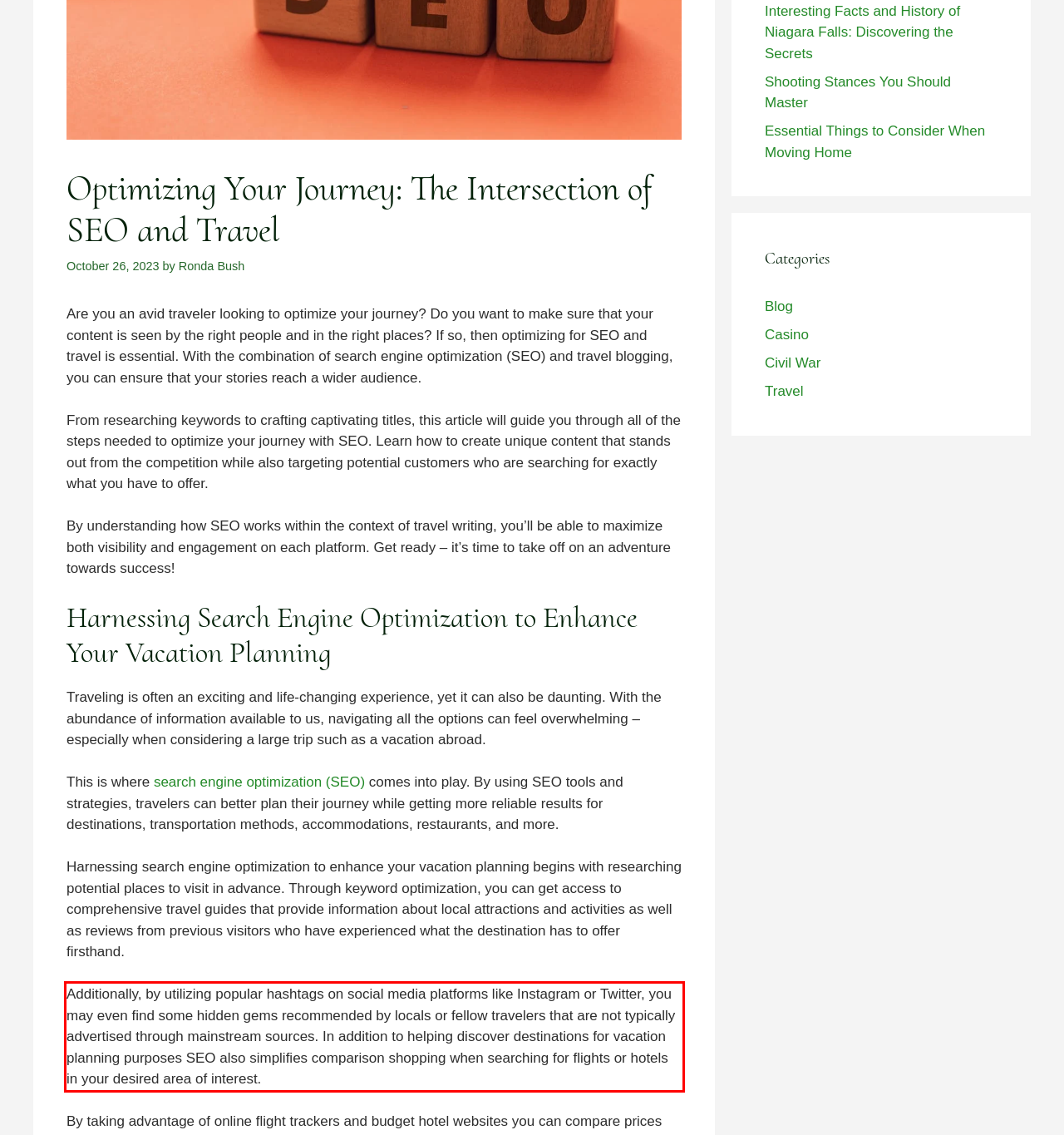Using the provided screenshot of a webpage, recognize and generate the text found within the red rectangle bounding box.

Additionally, by utilizing popular hashtags on social media platforms like Instagram or Twitter, you may even find some hidden gems recommended by locals or fellow travelers that are not typically advertised through mainstream sources. In addition to helping discover destinations for vacation planning purposes SEO also simplifies comparison shopping when searching for flights or hotels in your desired area of interest.